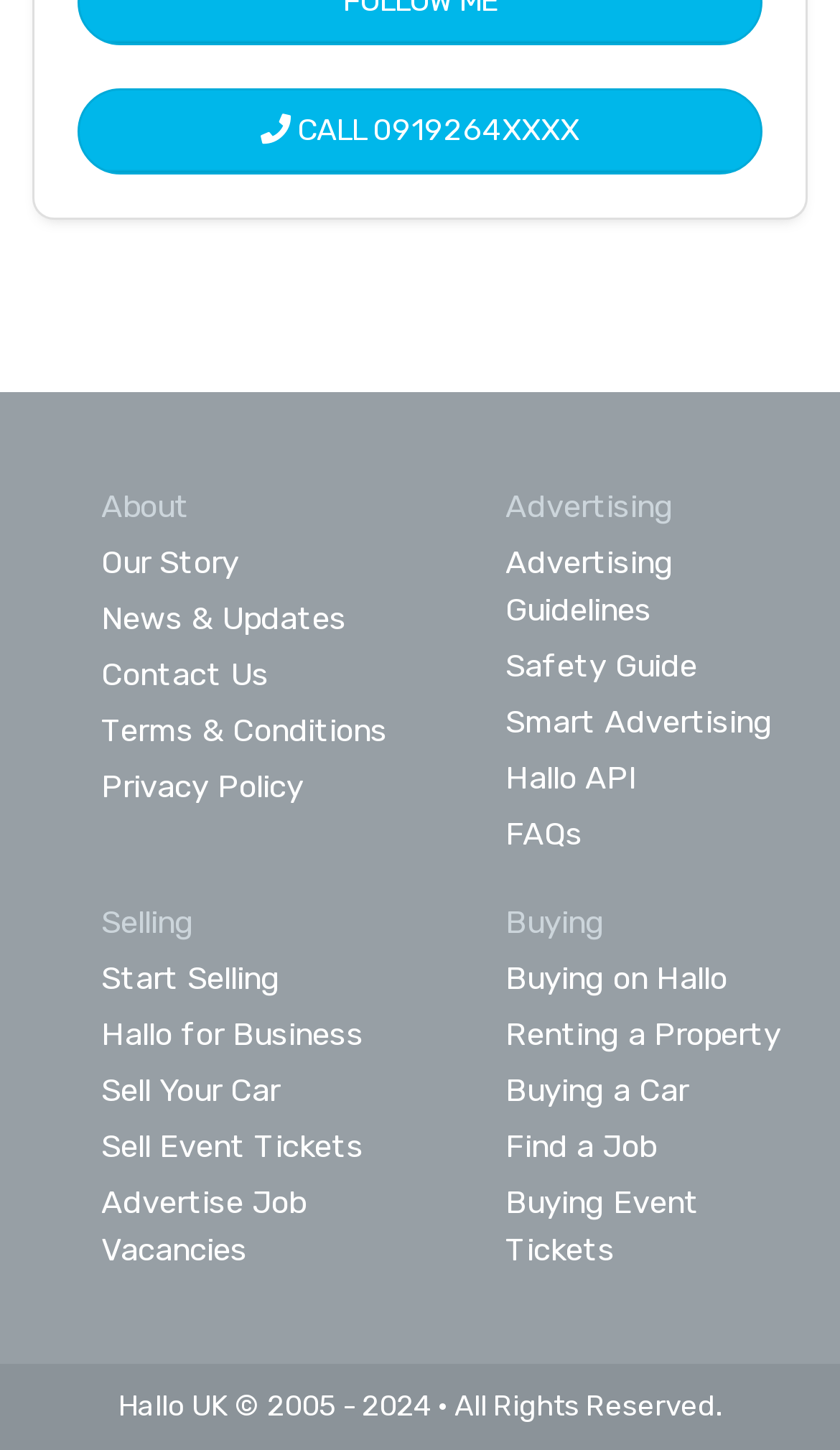What is the phone number to call?
Using the image, provide a concise answer in one word or a short phrase.

0919264XXXX